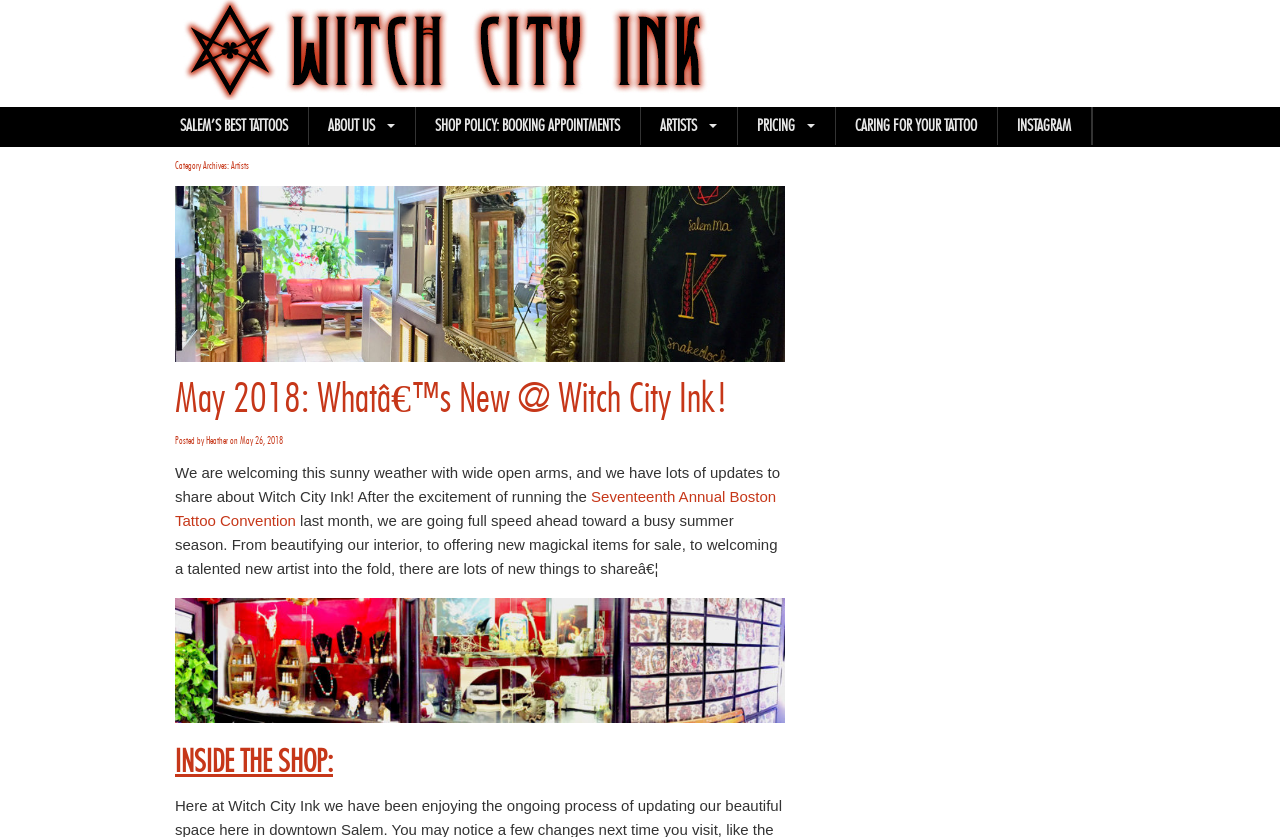Please provide the bounding box coordinates in the format (top-left x, top-left y, bottom-right x, bottom-right y). Remember, all values are floating point numbers between 0 and 1. What is the bounding box coordinate of the region described as: About Us

[0.241, 0.128, 0.324, 0.173]